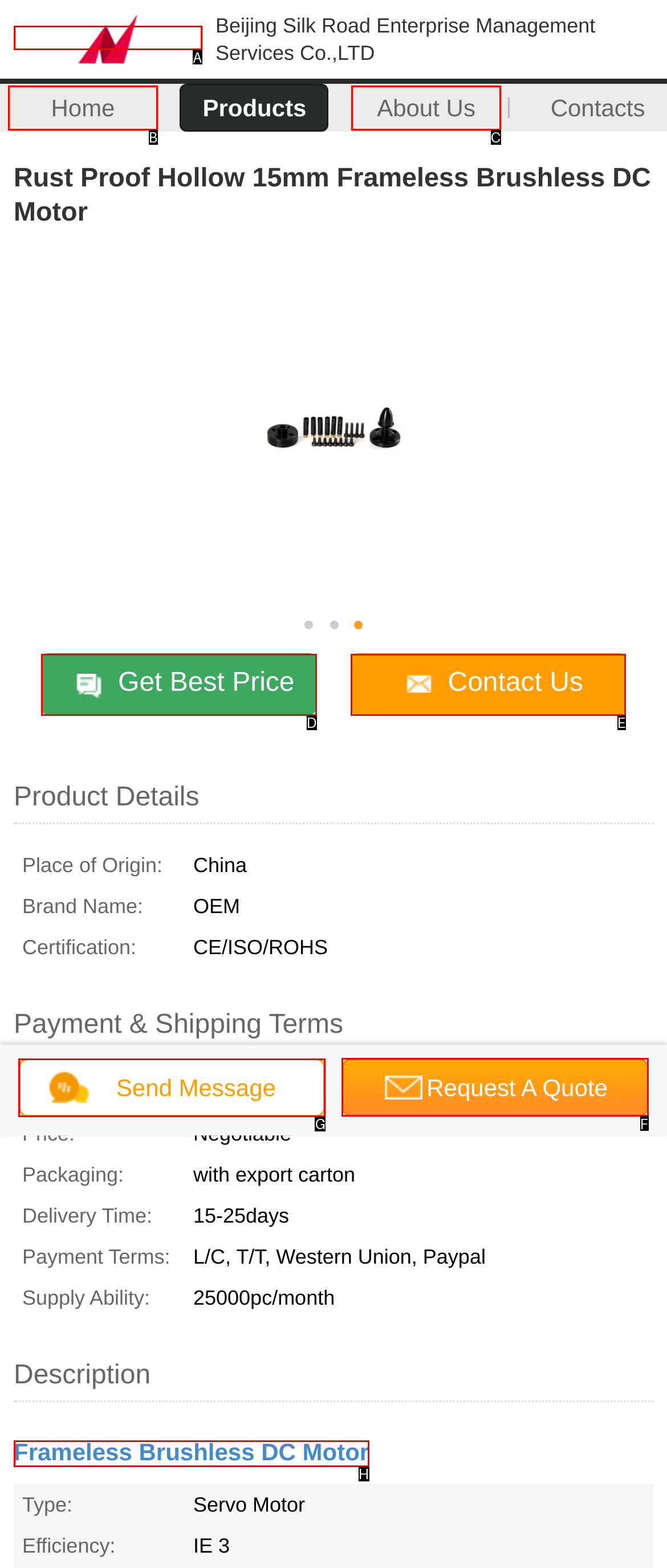For the task: Request a quote, identify the HTML element to click.
Provide the letter corresponding to the right choice from the given options.

F